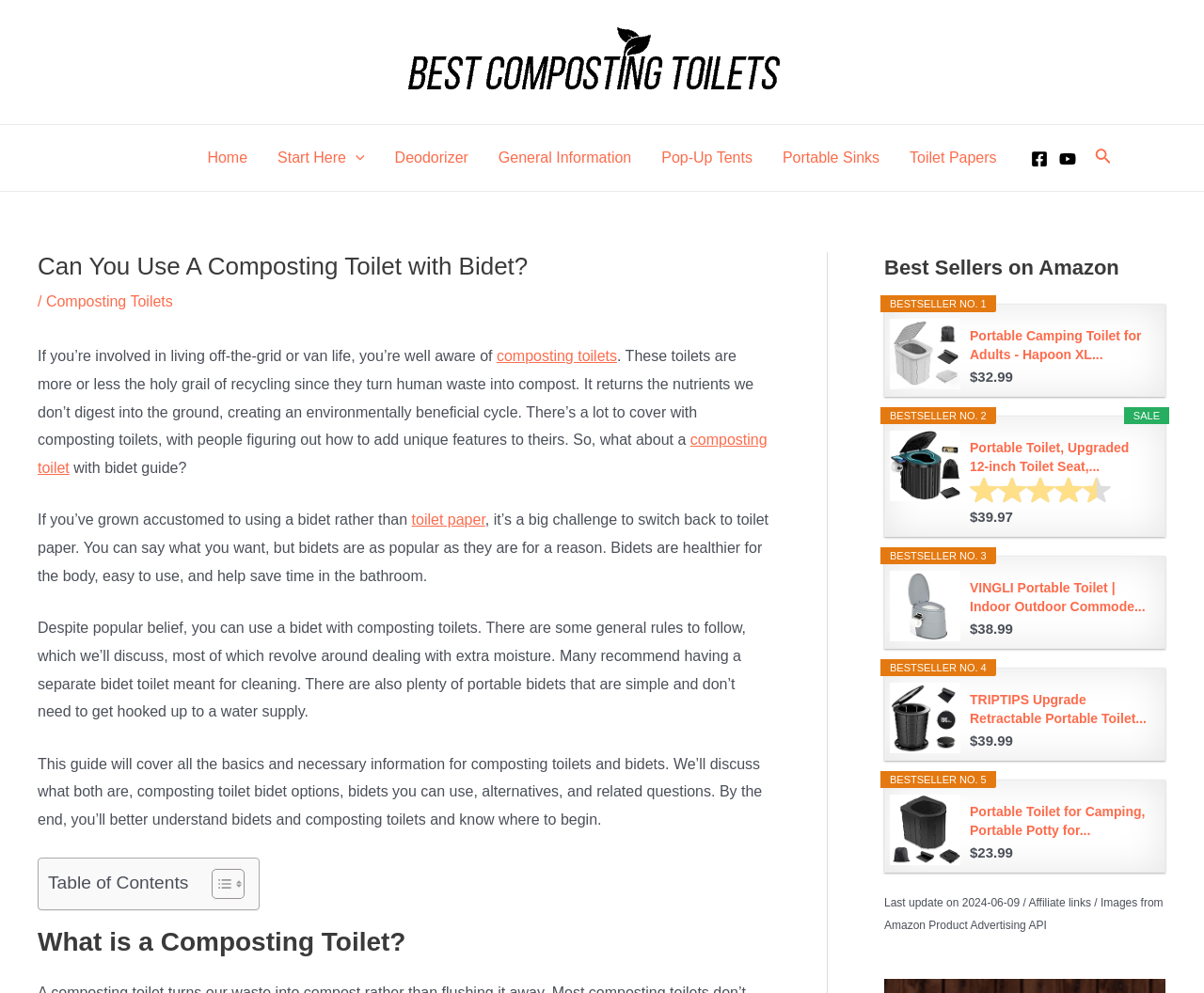What type of products are being displayed in the 'Best Sellers on Amazon' section?
Please ensure your answer is as detailed and informative as possible.

The images and text in the 'Best Sellers on Amazon' section appear to be displaying portable toilets, with descriptions such as 'Portable Camping Toilet for Adults' and 'Portable Toilet for Camping'.